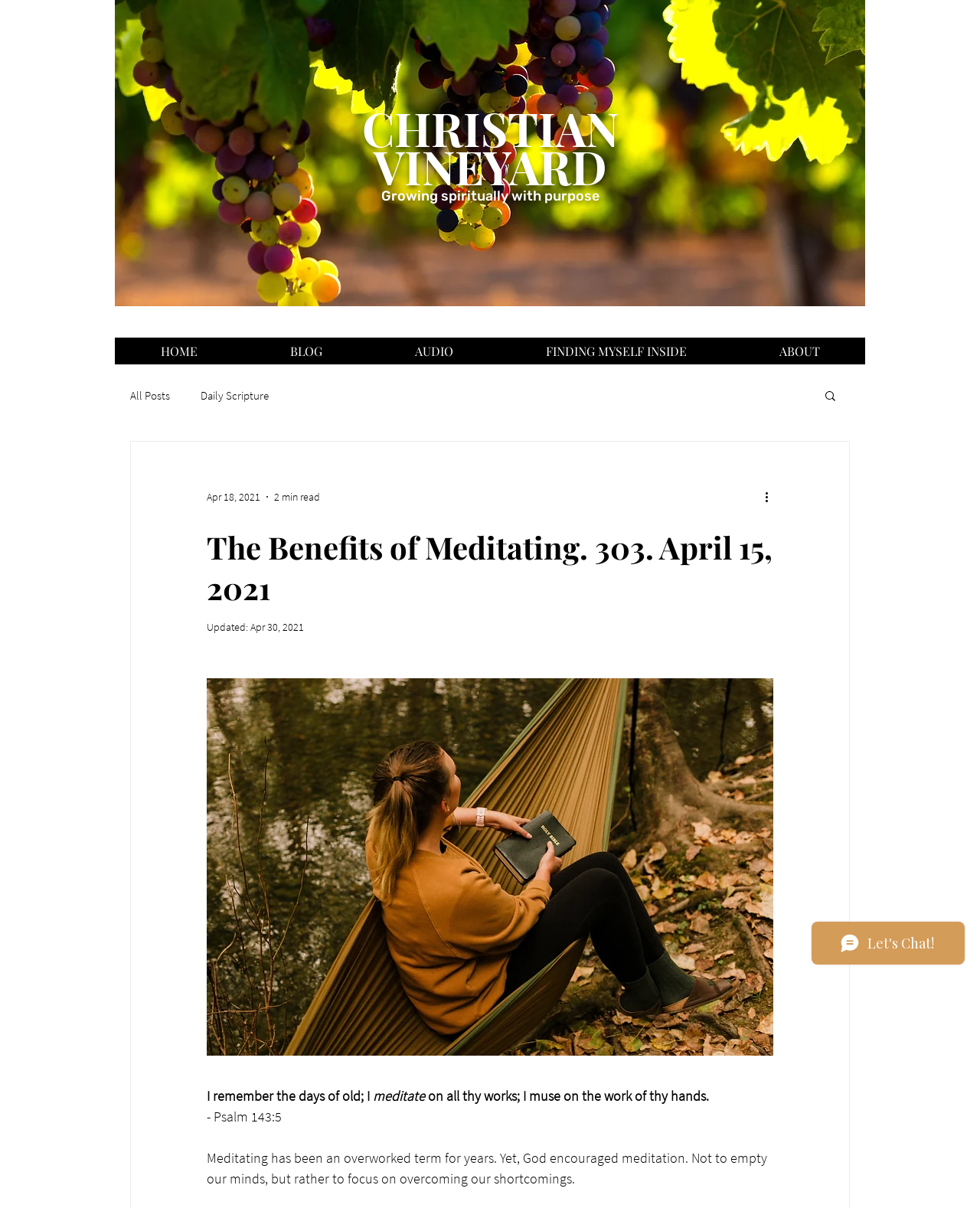What is the purpose of the website?
Using the image, respond with a single word or phrase.

Growing spiritually with purpose